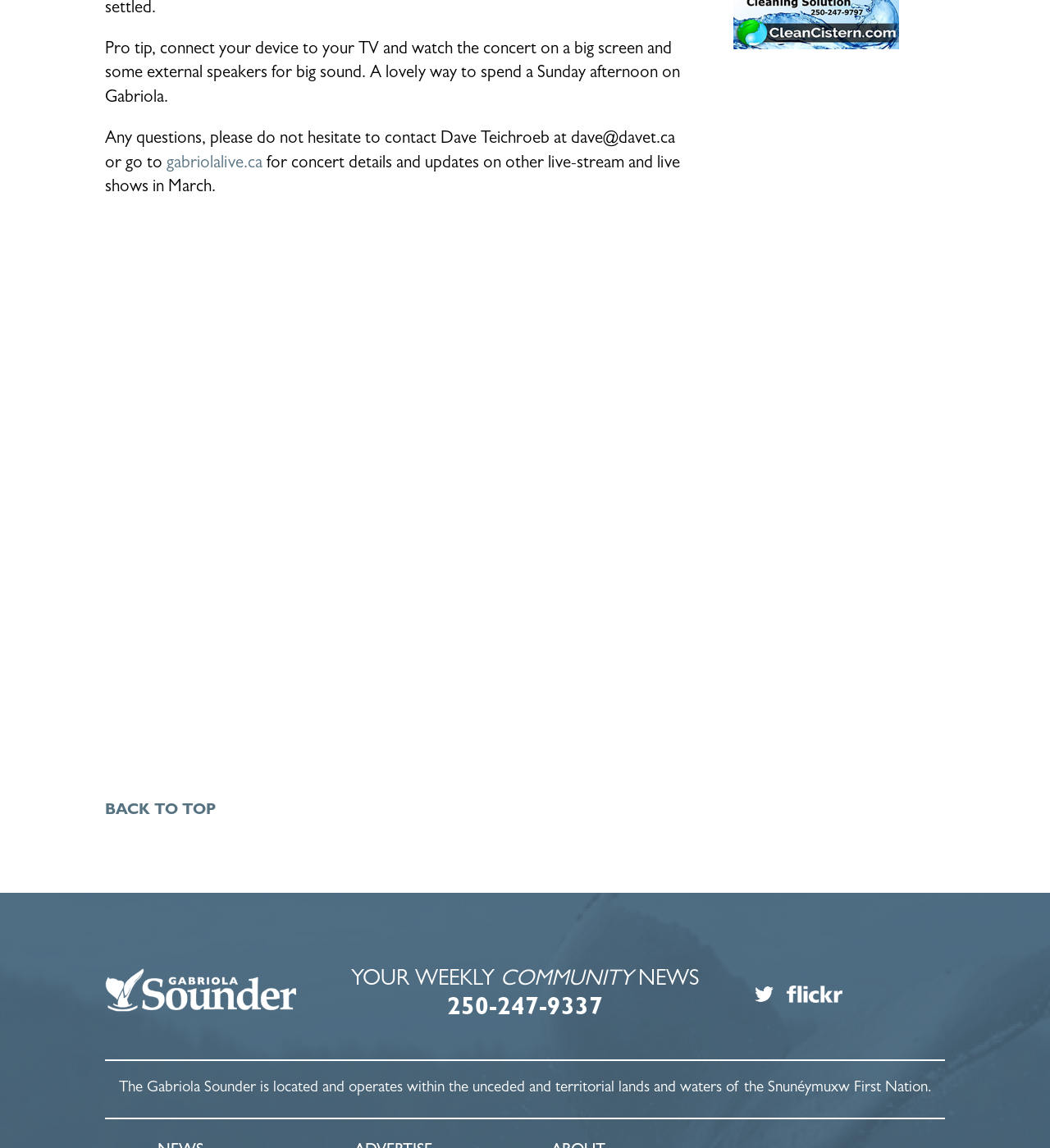What is the location of the Gabriola Sounder?
Look at the screenshot and respond with one word or a short phrase.

Unceded Snunéymuxw First Nation lands